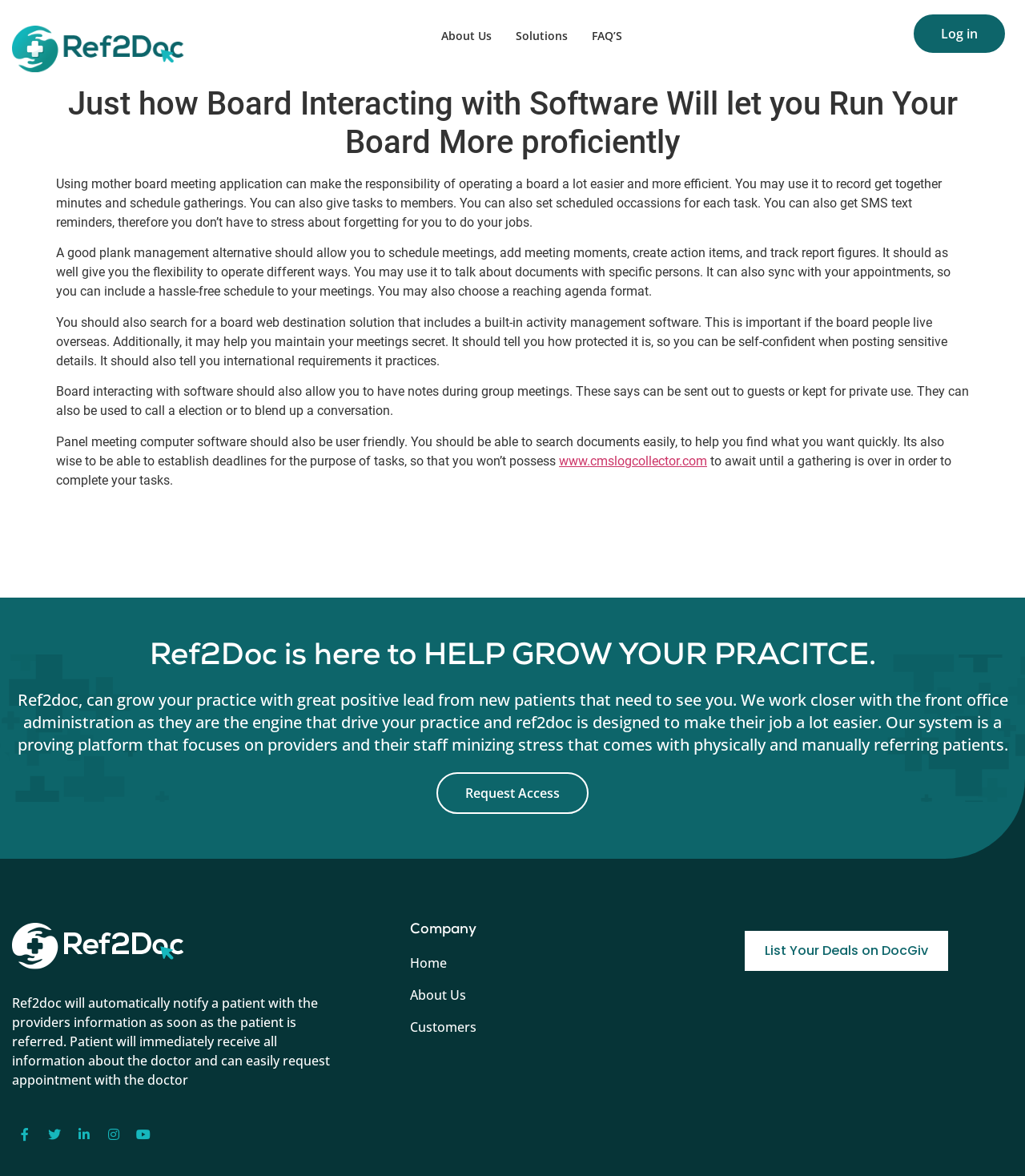Please provide the bounding box coordinates for the element that needs to be clicked to perform the following instruction: "Click on the 'Log in' button". The coordinates should be given as four float numbers between 0 and 1, i.e., [left, top, right, bottom].

[0.89, 0.011, 0.982, 0.046]